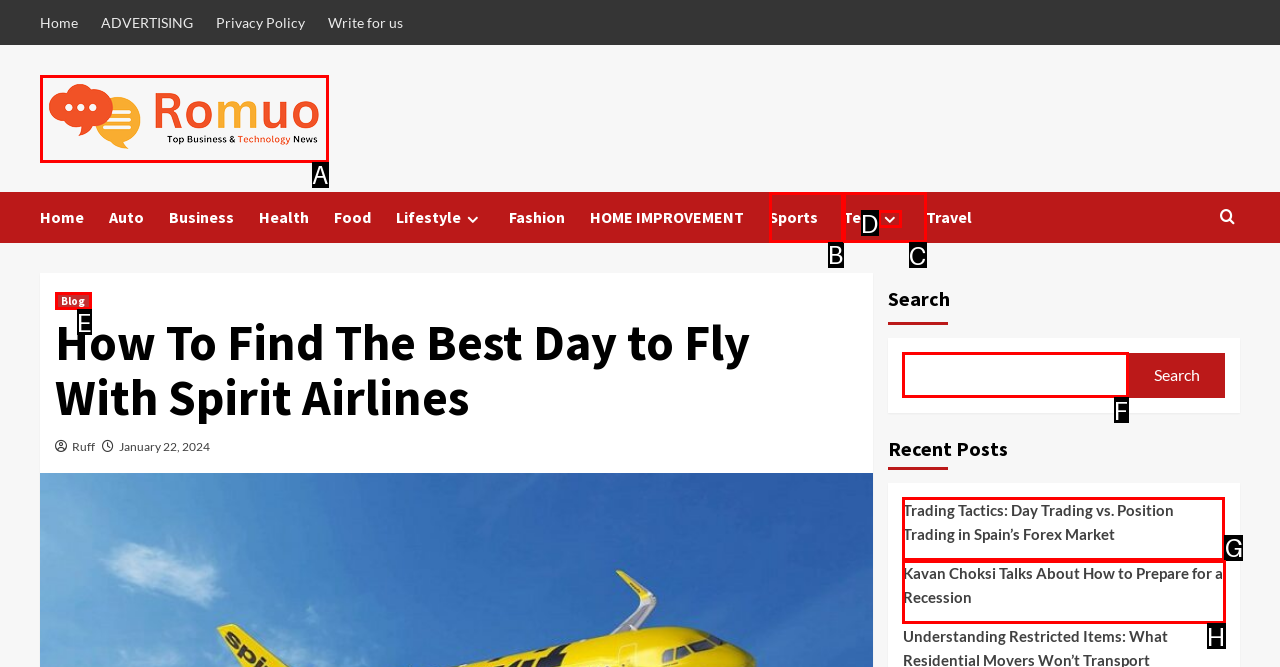Which option should be clicked to execute the following task: read article about day trading? Respond with the letter of the selected option.

G